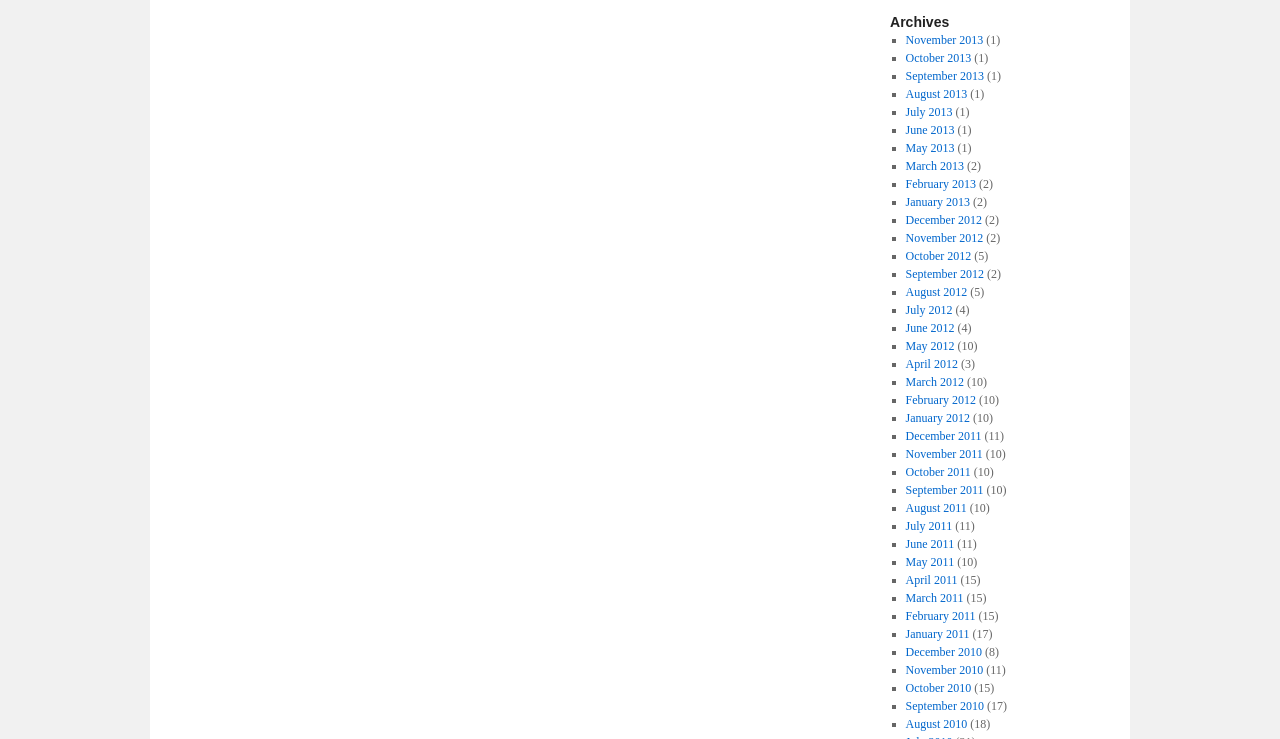Can you show the bounding box coordinates of the region to click on to complete the task described in the instruction: "View June 2011 archives"?

[0.707, 0.727, 0.745, 0.746]